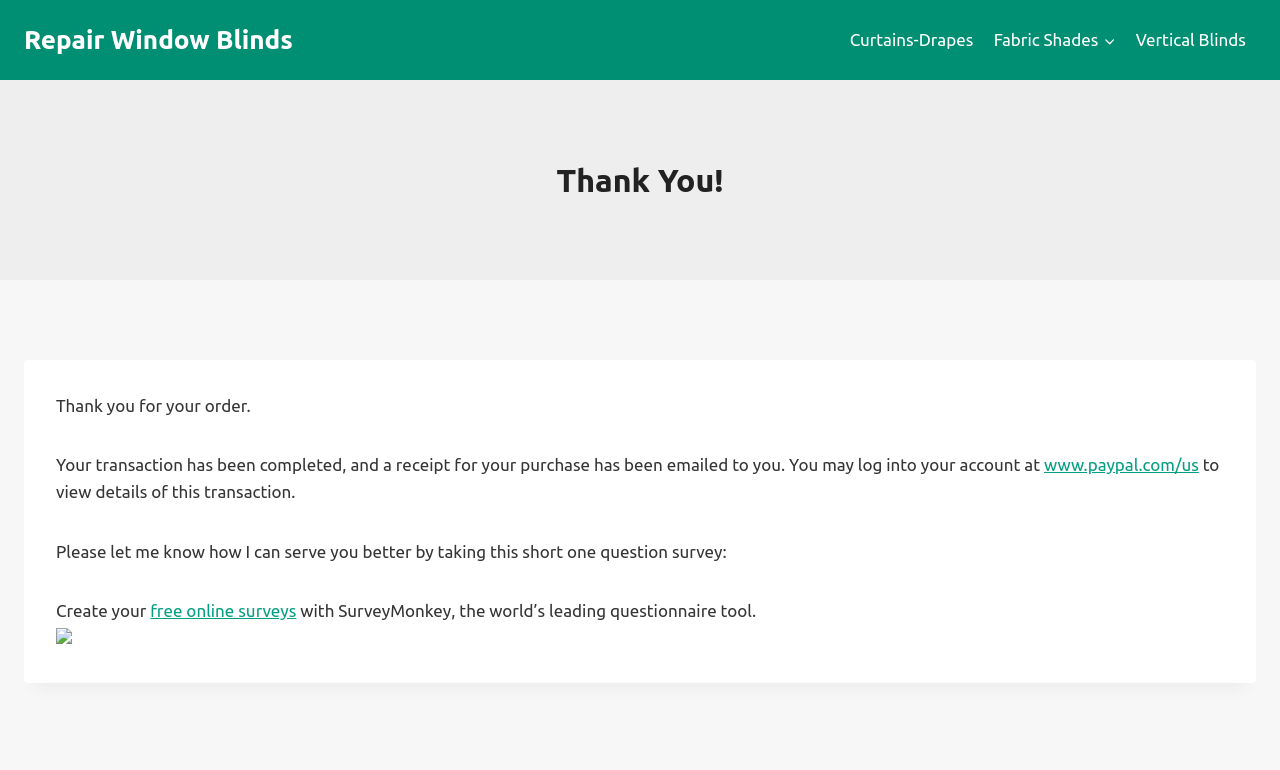Using the provided element description "Fabric ShadesExpand", determine the bounding box coordinates of the UI element.

[0.768, 0.021, 0.879, 0.083]